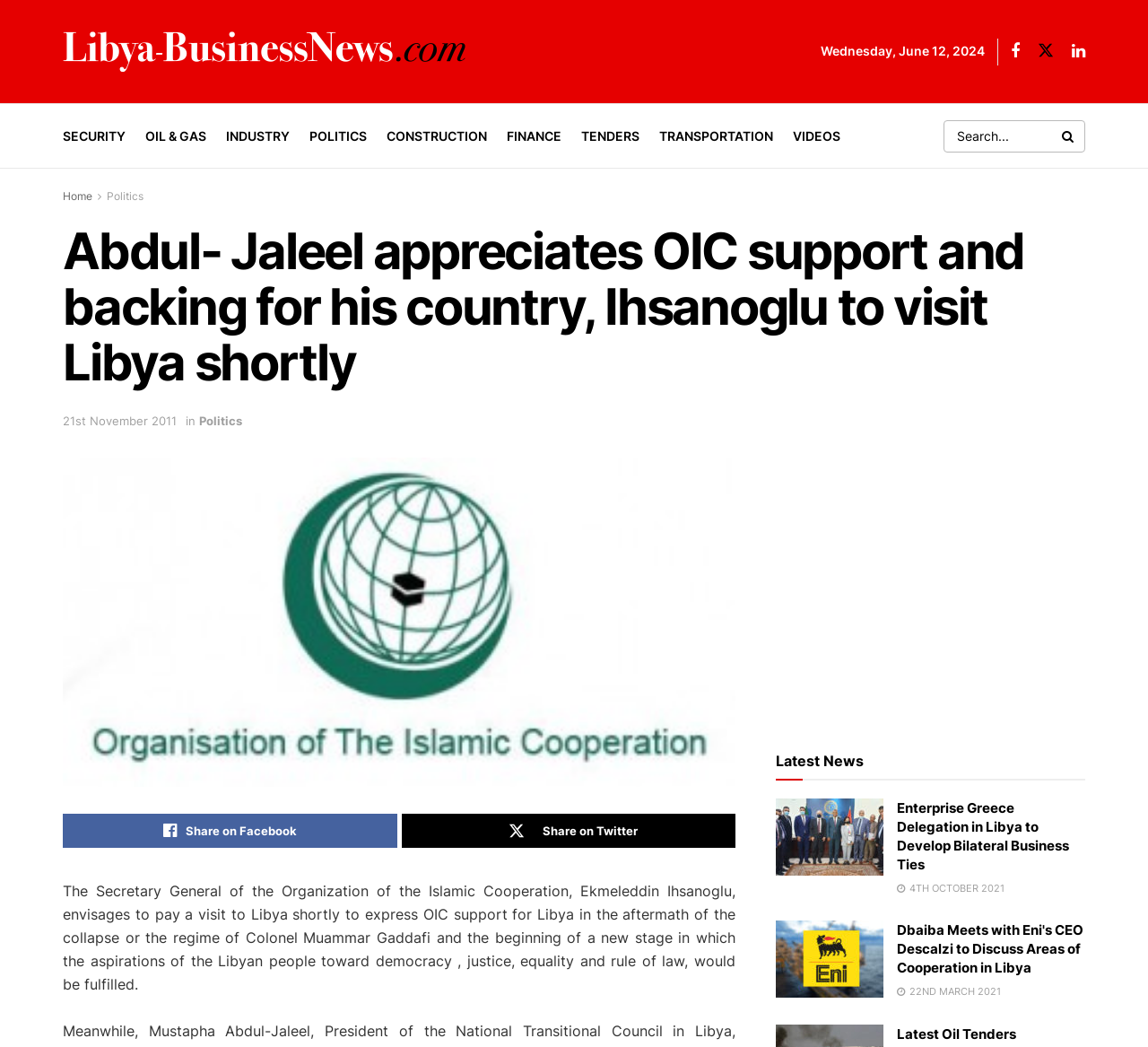What is the function of the button on the top right of the webpage?
Examine the image and give a concise answer in one word or a short phrase.

Search Button